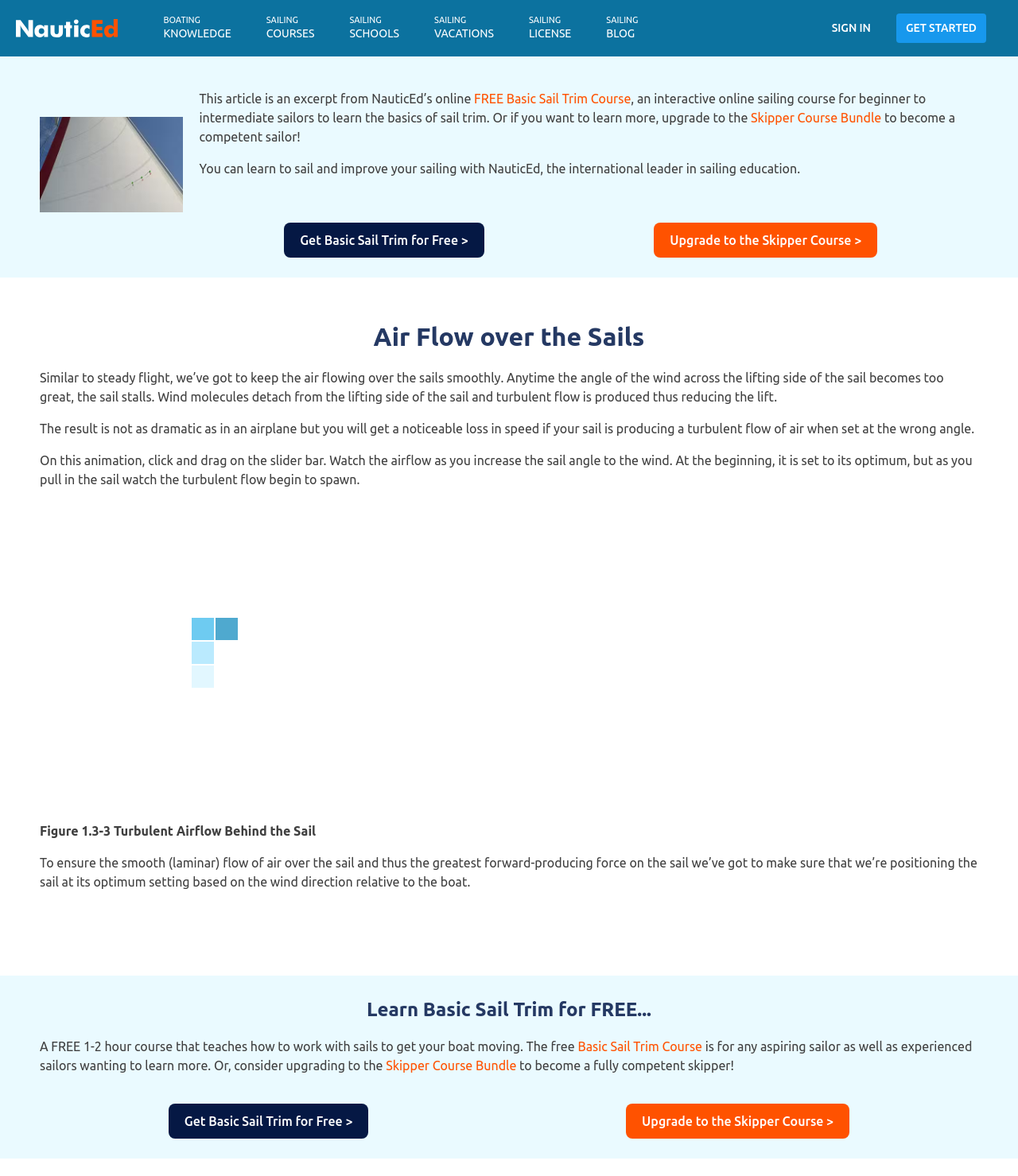Reply to the question below using a single word or brief phrase:
How many calls-to-action are there on this webpage?

4